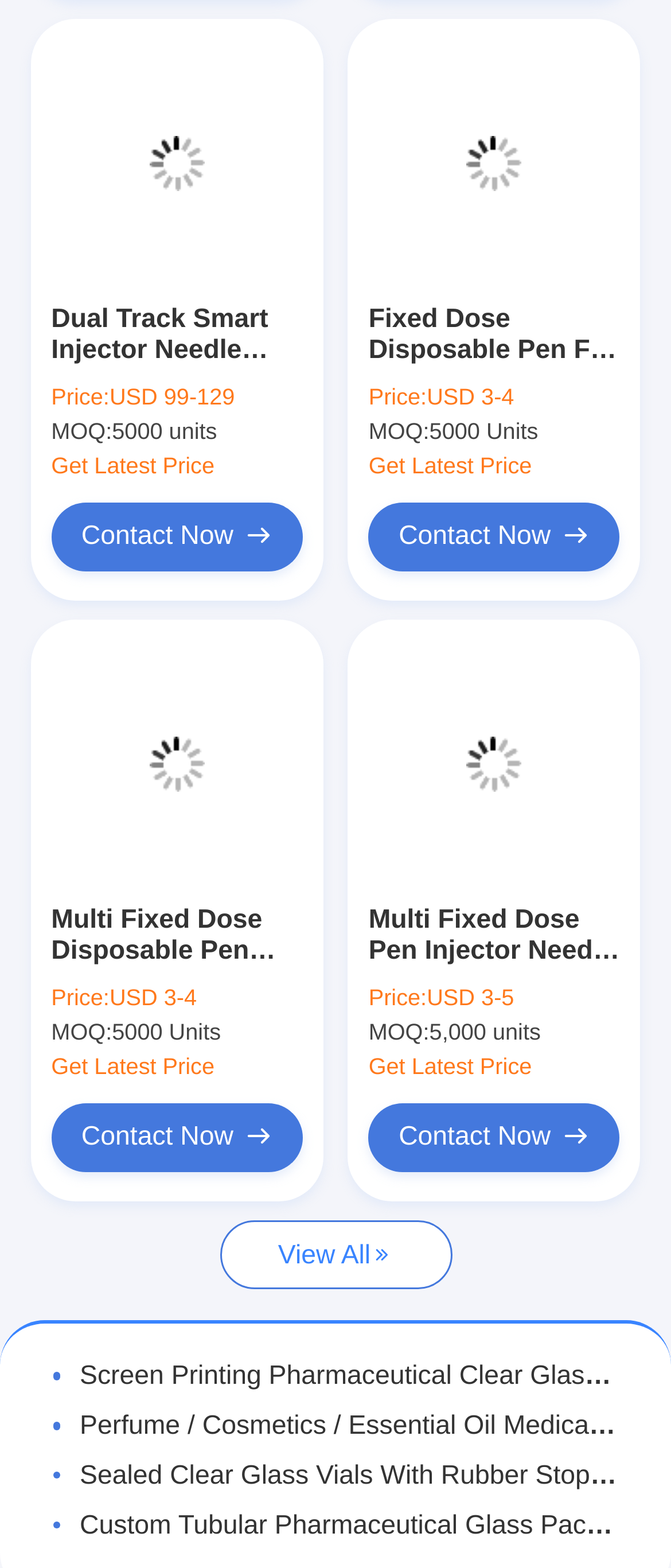Please specify the bounding box coordinates in the format (top-left x, top-left y, bottom-right x, bottom-right y), with all values as floating point numbers between 0 and 1. Identify the bounding box of the UI element described by: Insulin Pump

[0.075, 0.947, 0.925, 0.995]